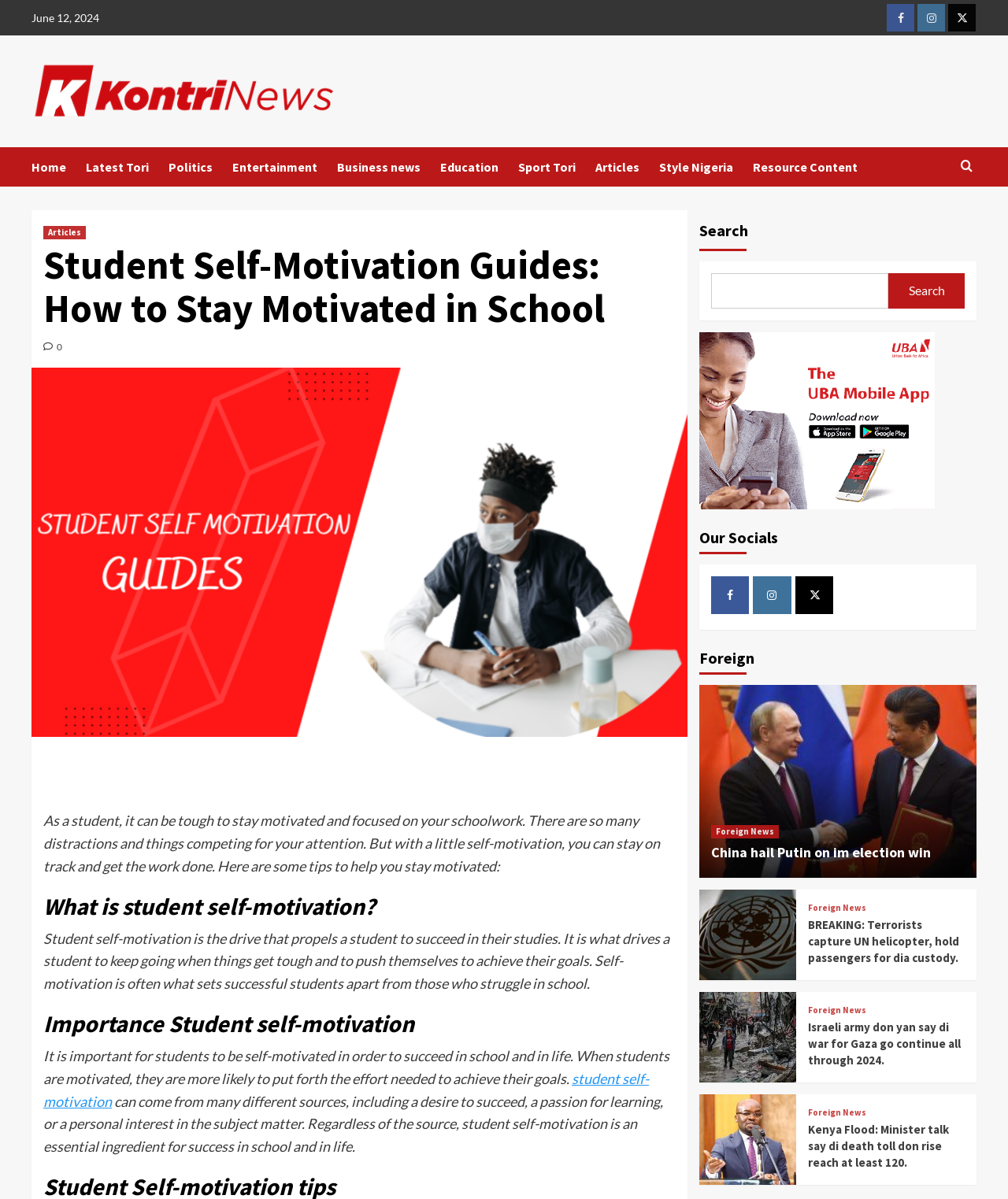Determine the bounding box coordinates for the clickable element required to fulfill the instruction: "Click on the Facebook link". Provide the coordinates as four float numbers between 0 and 1, i.e., [left, top, right, bottom].

[0.88, 0.003, 0.907, 0.026]